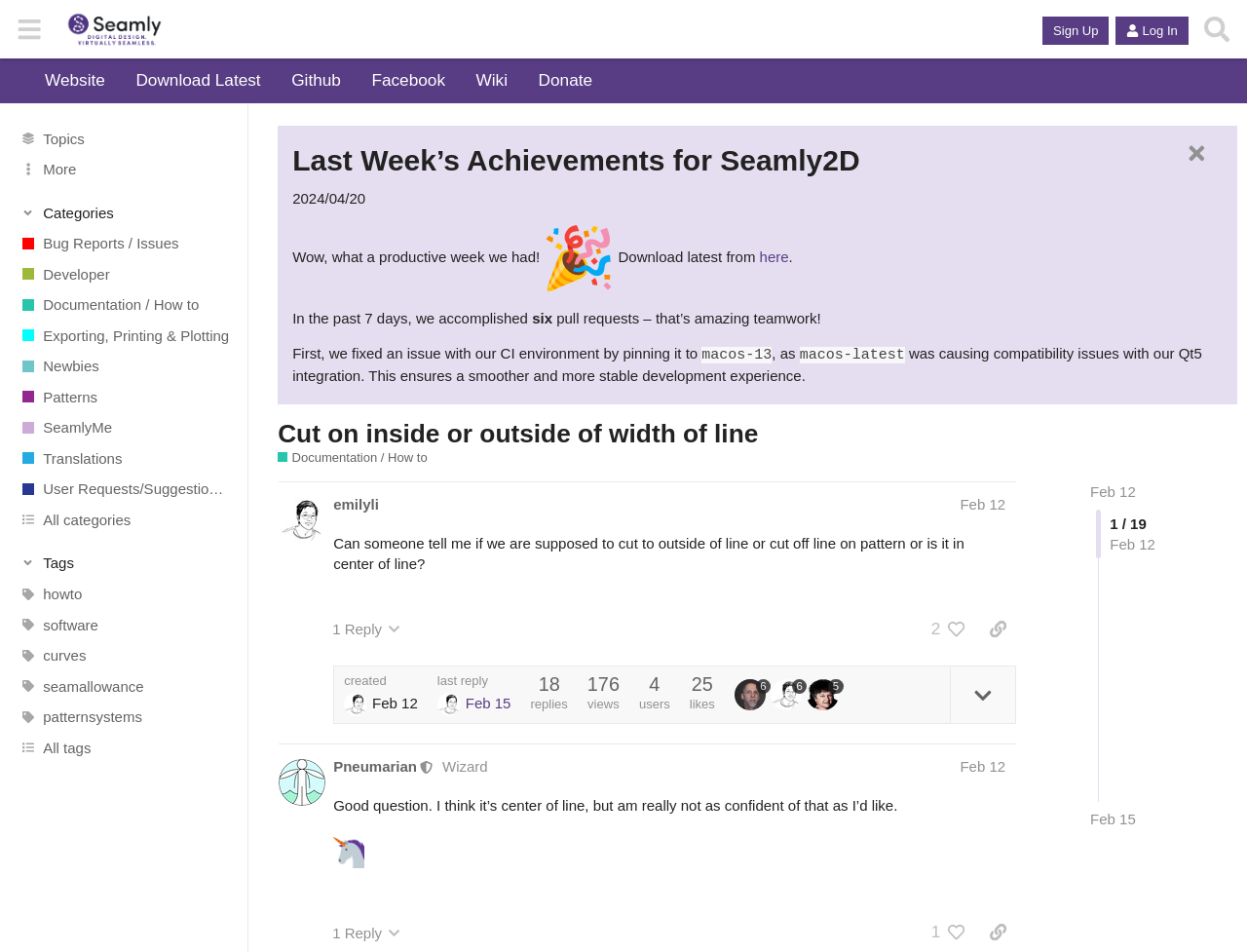Using details from the image, please answer the following question comprehensively:
How many links are there in the 'Last Week’s Achievements for Seamly2D' section?

The 'Last Week’s Achievements for Seamly2D' section contains several static texts and links. By counting the links, we can find that there are 5 links in total, which are 'here', '@Onetchou', '@JimGizmo', and '@Douglas'.